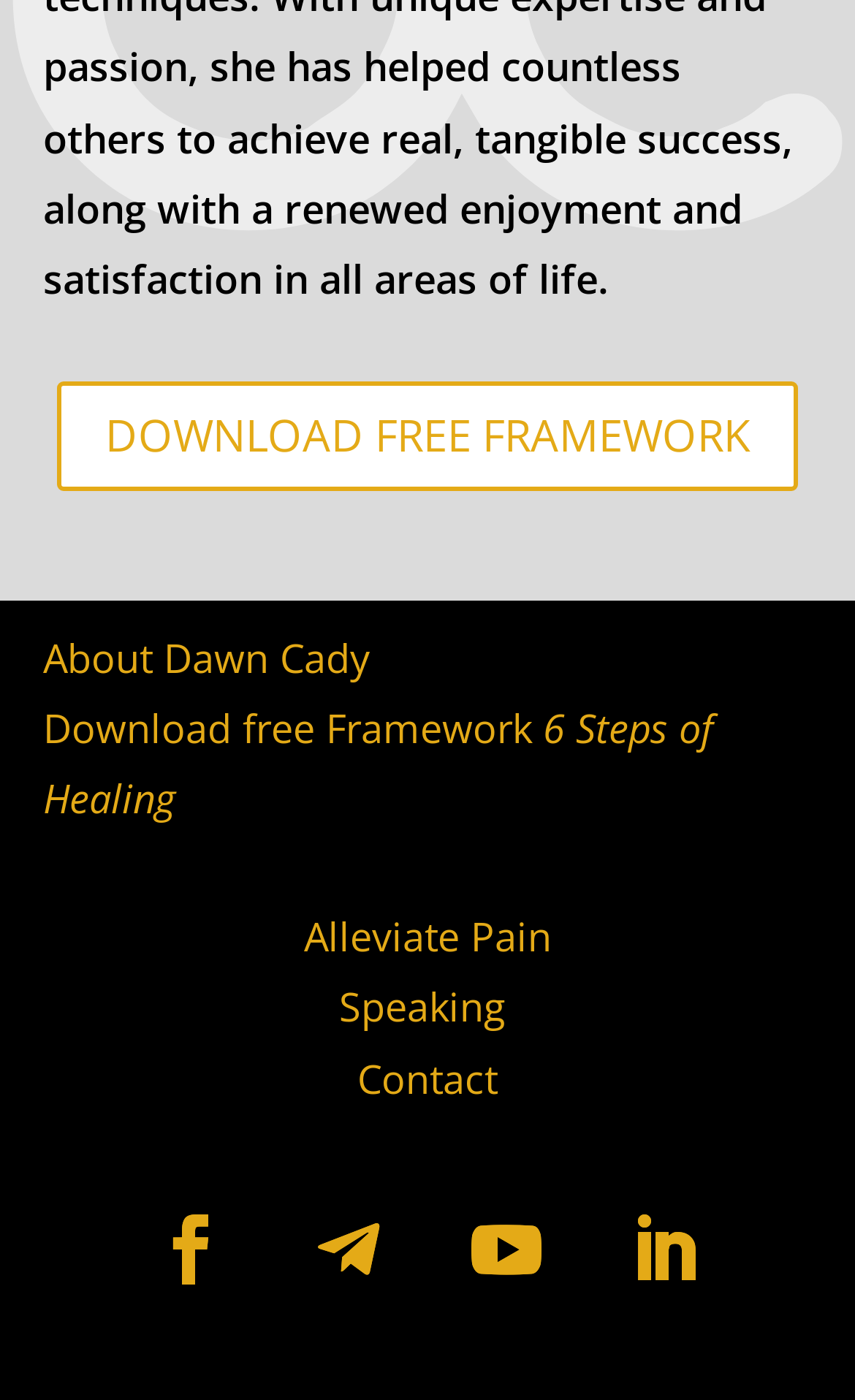Highlight the bounding box coordinates of the element you need to click to perform the following instruction: "Visit Norway."

None